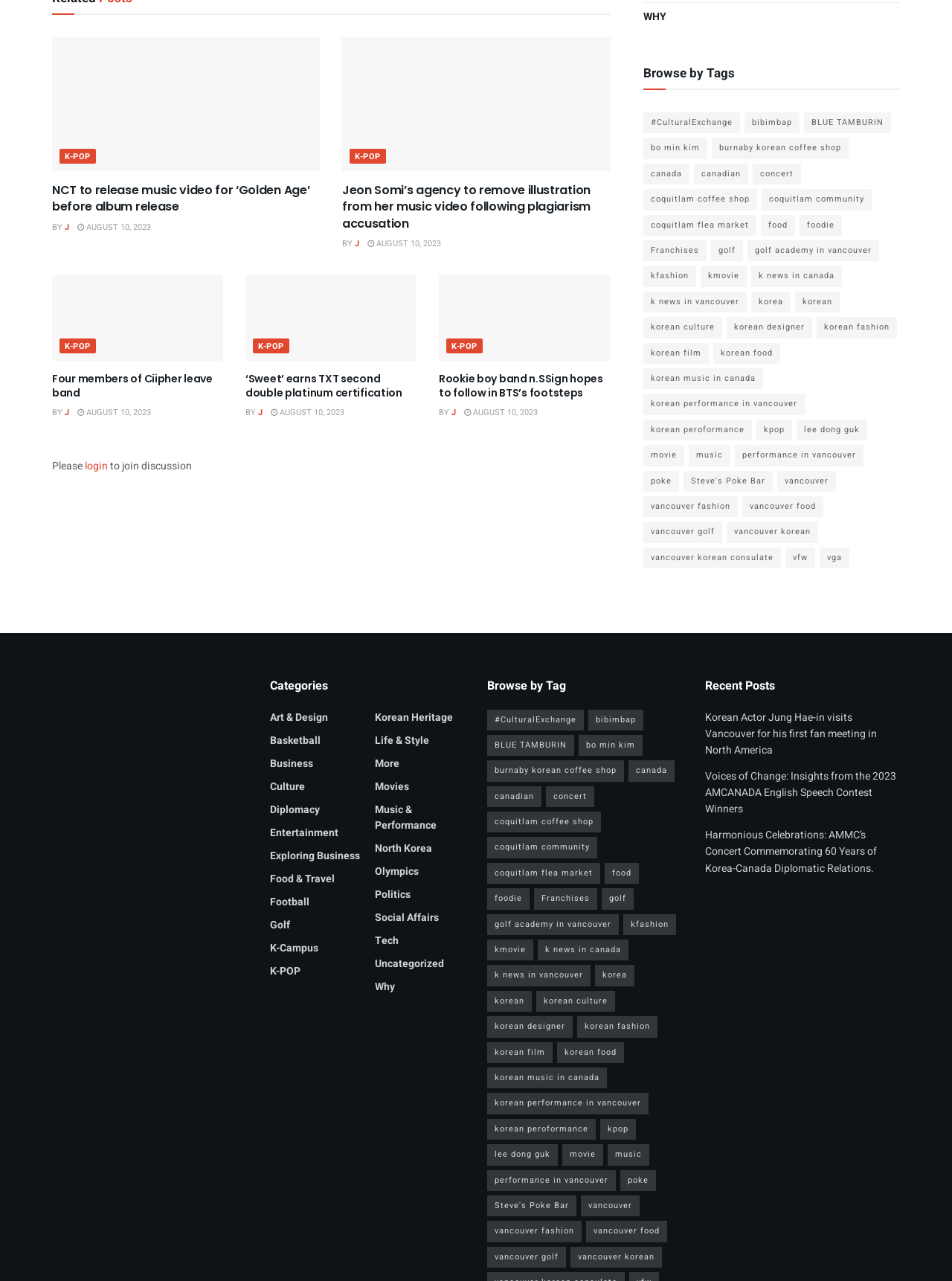Find the bounding box coordinates of the clickable area that will achieve the following instruction: "Click on the 'login' link".

[0.089, 0.358, 0.113, 0.37]